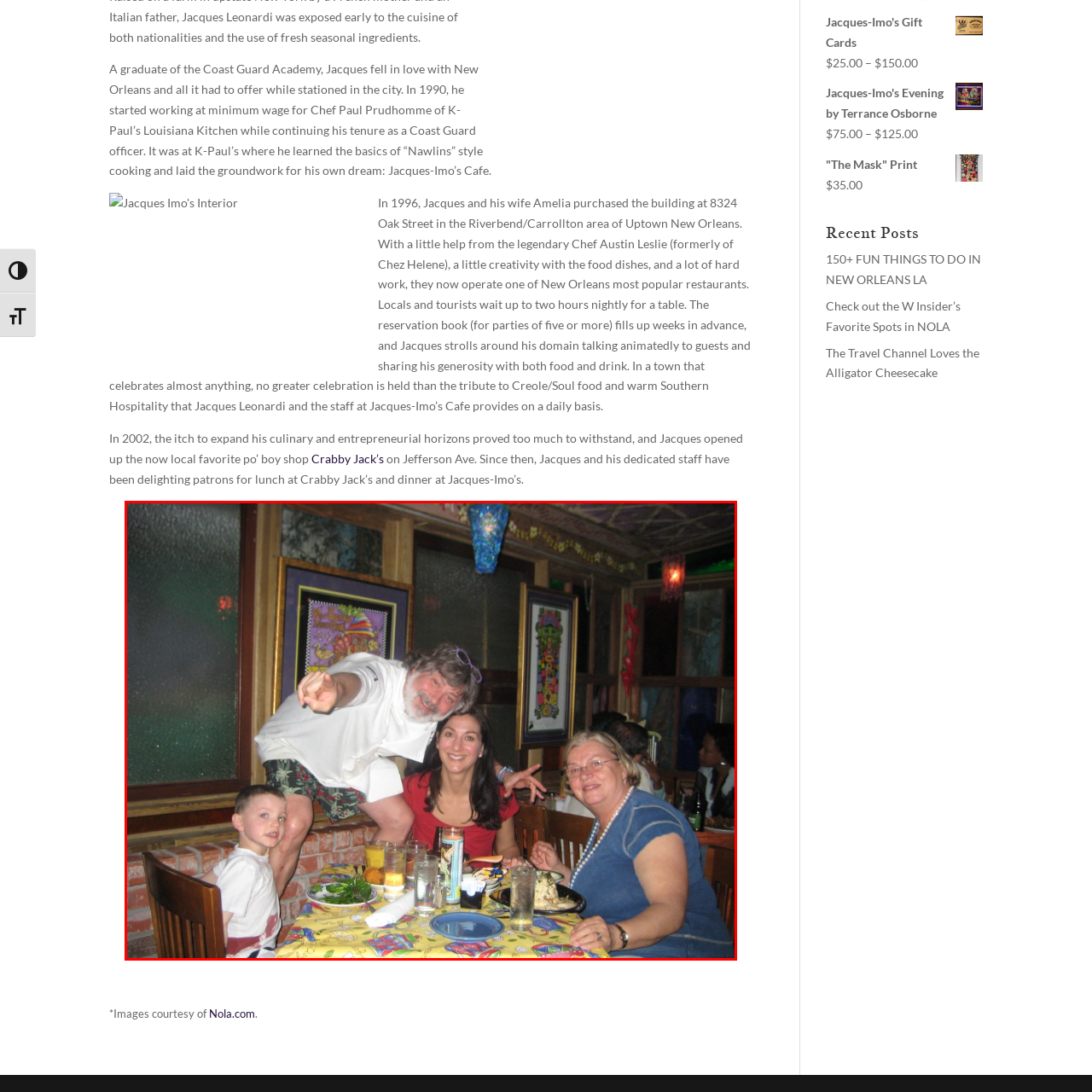What type of food is served at Jacques-Imo's Cafe?
Analyze the image segment within the red bounding box and respond to the question using a single word or brief phrase.

Creole/Soul food